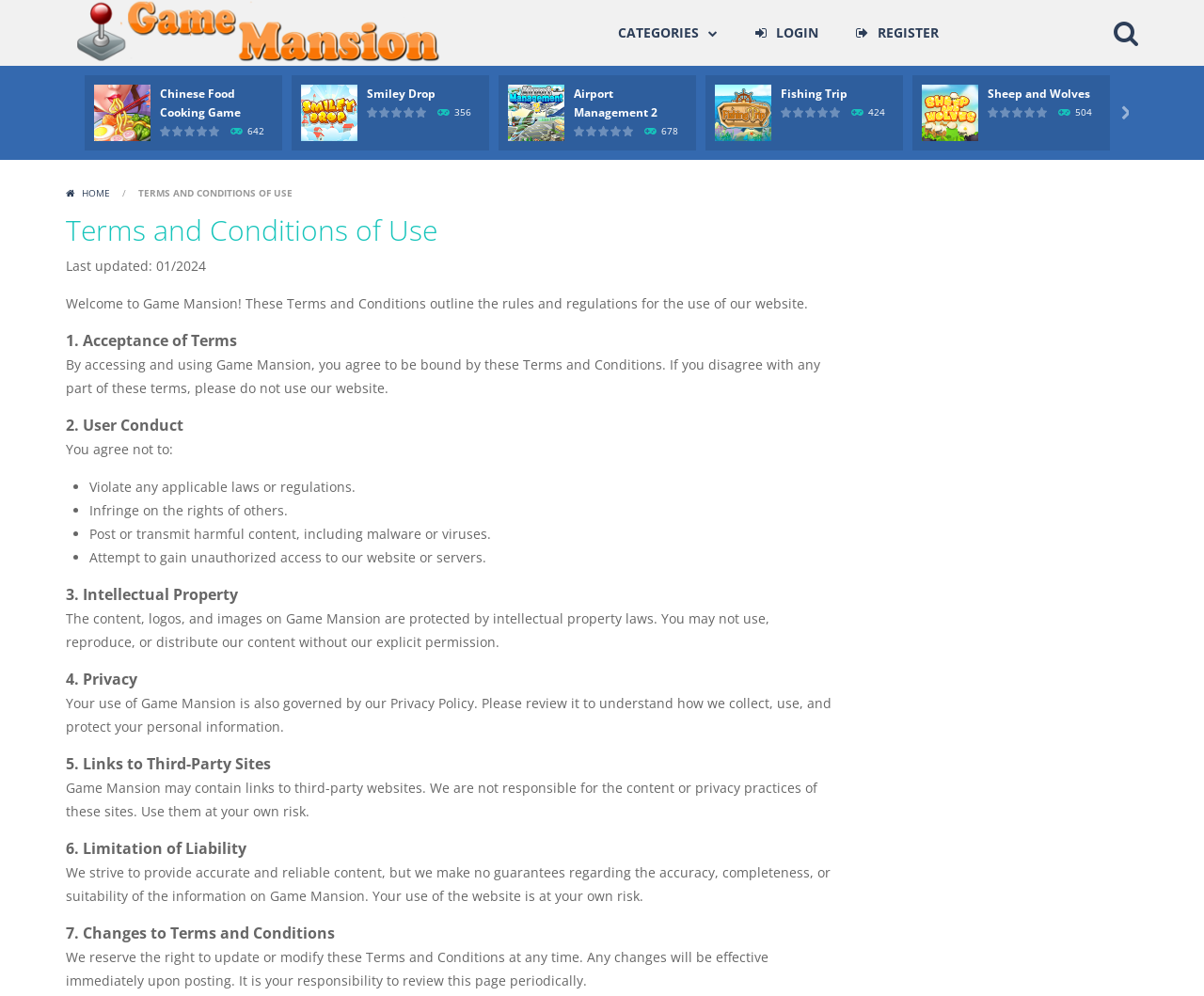Give a concise answer using one word or a phrase to the following question:
What is the name of the website?

Game Mansion